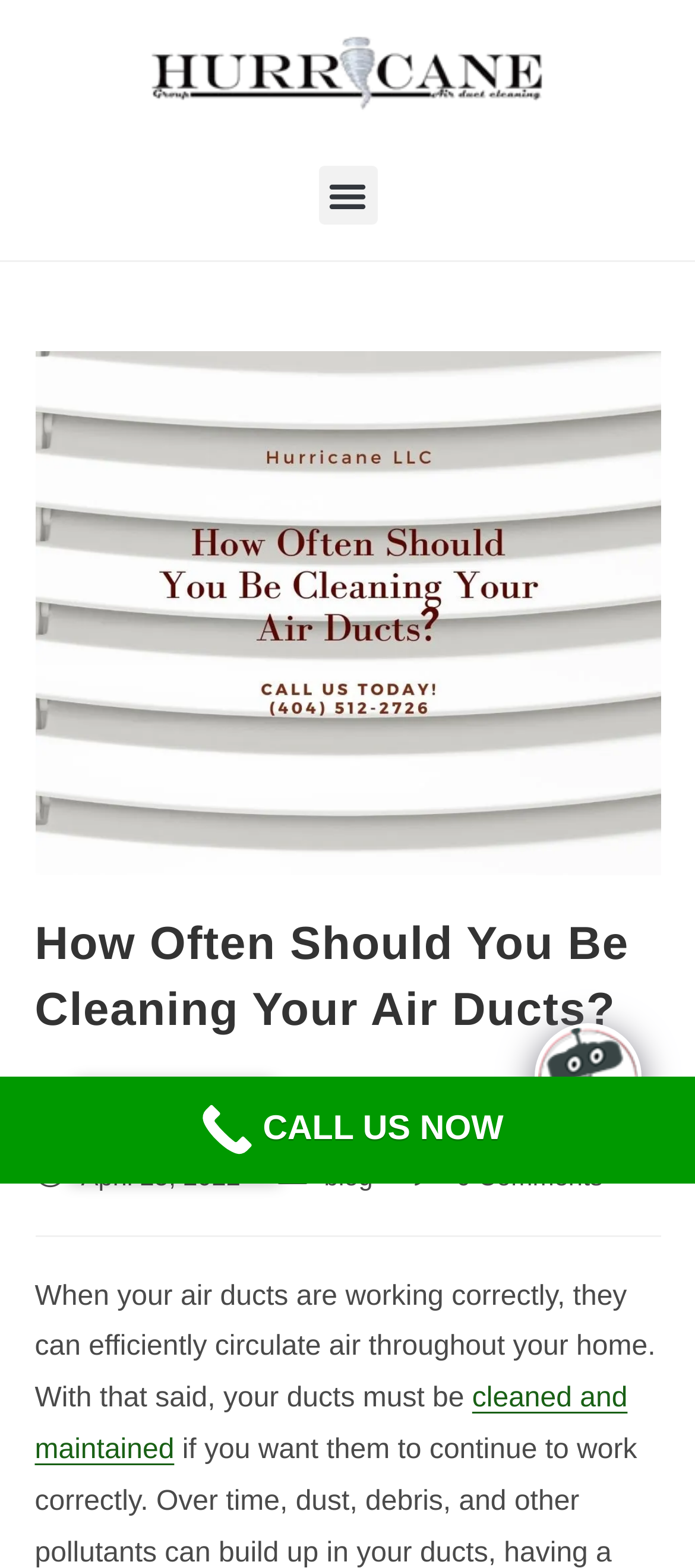What is the call-to-action?
From the image, respond using a single word or phrase.

CALL US NOW